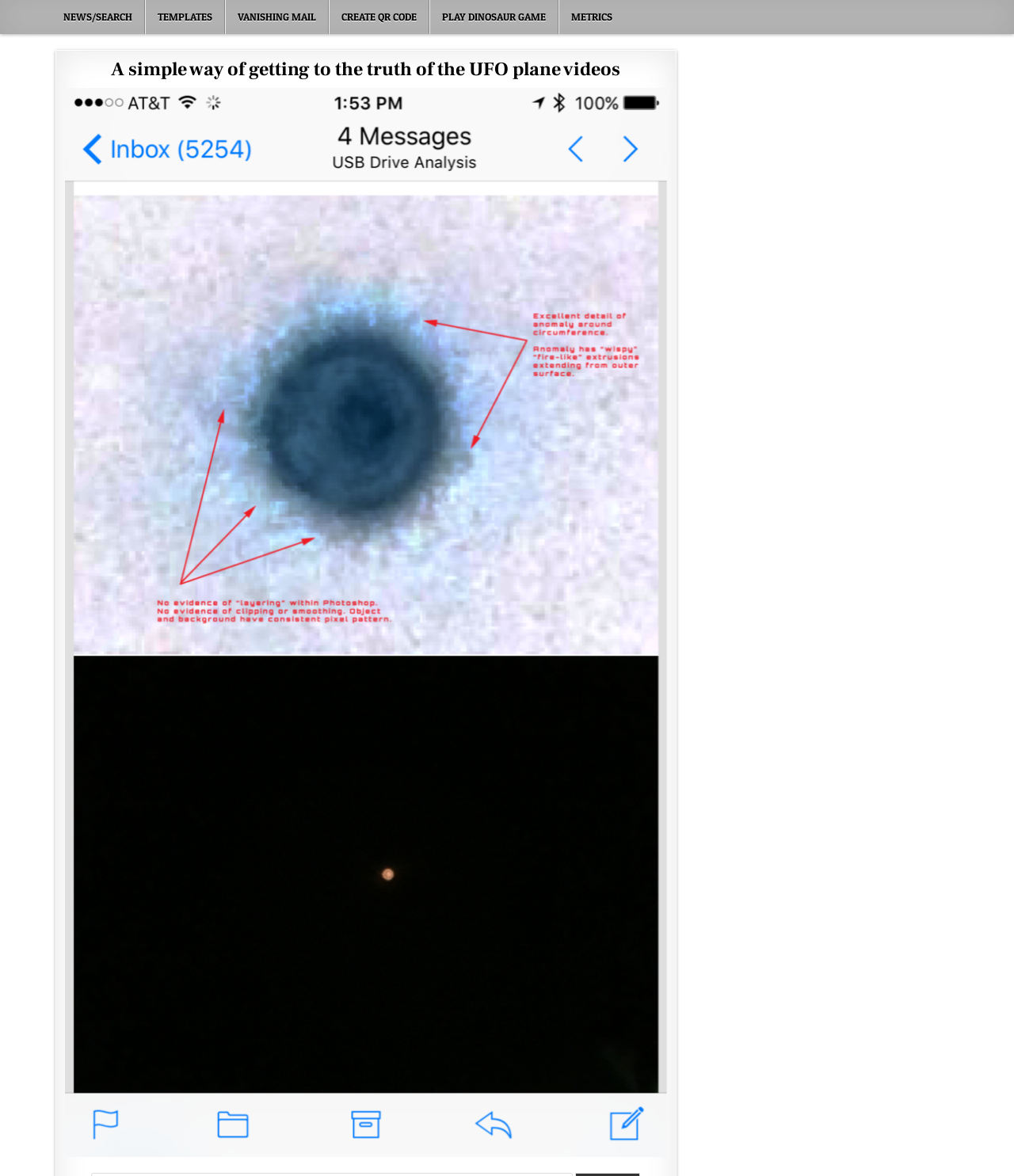Generate a comprehensive description of the contents of the webpage.

The webpage is titled "A simple way of getting to the truth of the UFO plane videos – UnStable Alice". At the top of the page, there is a primary navigation menu with six links: "NEWS/SEARCH", "TEMPLATES", "VANISHING MAIL", "CREATE QR CODE", "PLAY DINOSAUR GAME", and "METRICS". These links are positioned horizontally across the top of the page, taking up about a quarter of the screen's width.

Below the navigation menu, there is a header section that spans almost the entire width of the page. Within this section, there is a heading that repeats the title of the webpage, "A simple way of getting to the truth of the UFO plane videos". Directly below the heading, there is a large image that takes up most of the remaining space on the page.

To the right of the header section, there is a complementary section that is relatively narrow and short, taking up only a small portion of the page's width and height.